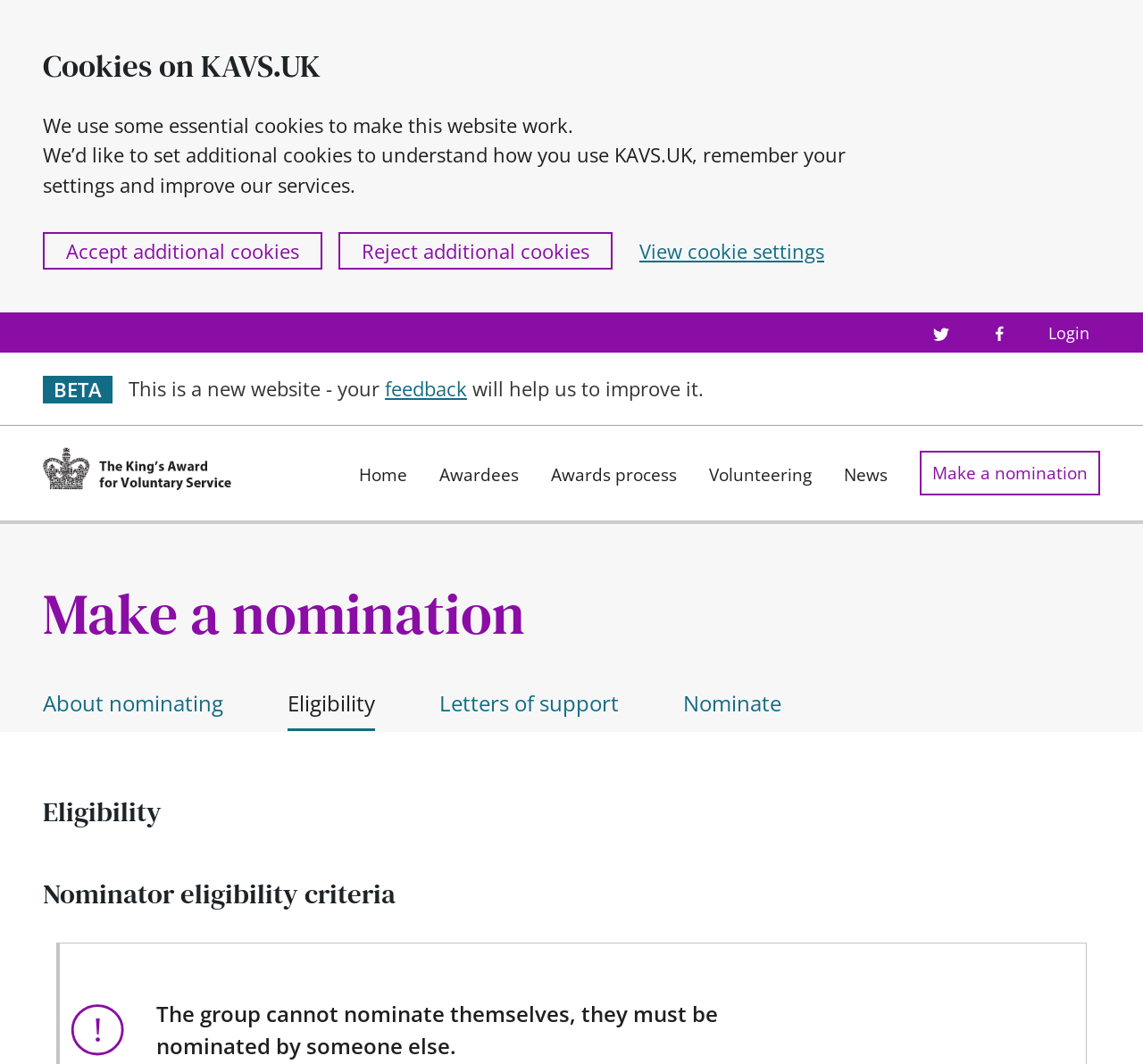What is the purpose of the 'Make a nomination' link?
Use the information from the screenshot to give a comprehensive response to the question.

I inferred the purpose of the link by looking at its text and its position in the navigation menu, which suggests that it is related to the award nomination process. Additionally, the heading 'Make a nomination' above the link further supports this conclusion.